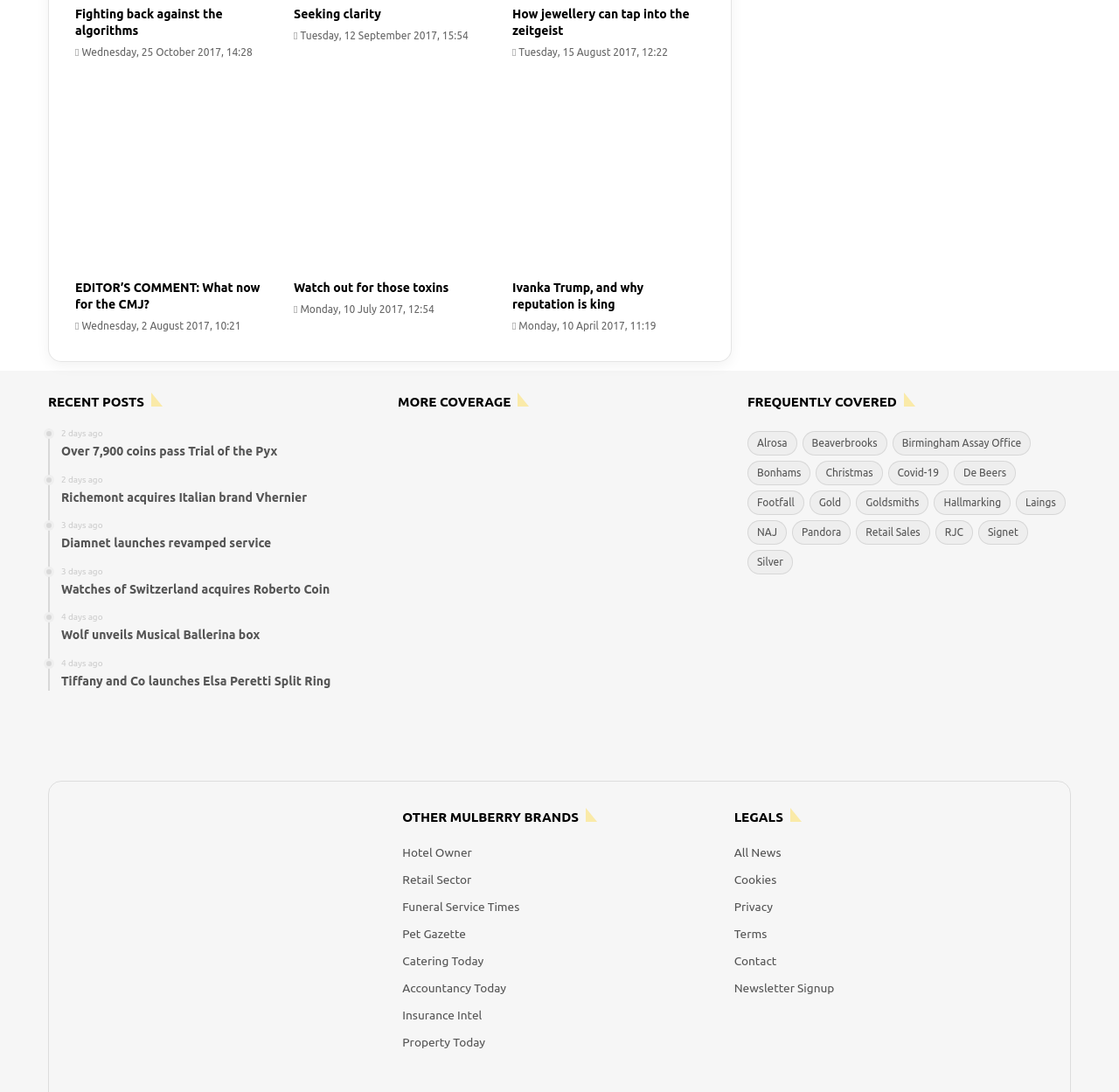Can you specify the bounding box coordinates of the area that needs to be clicked to fulfill the following instruction: "Visit Hotel Owner website"?

[0.36, 0.774, 0.422, 0.787]